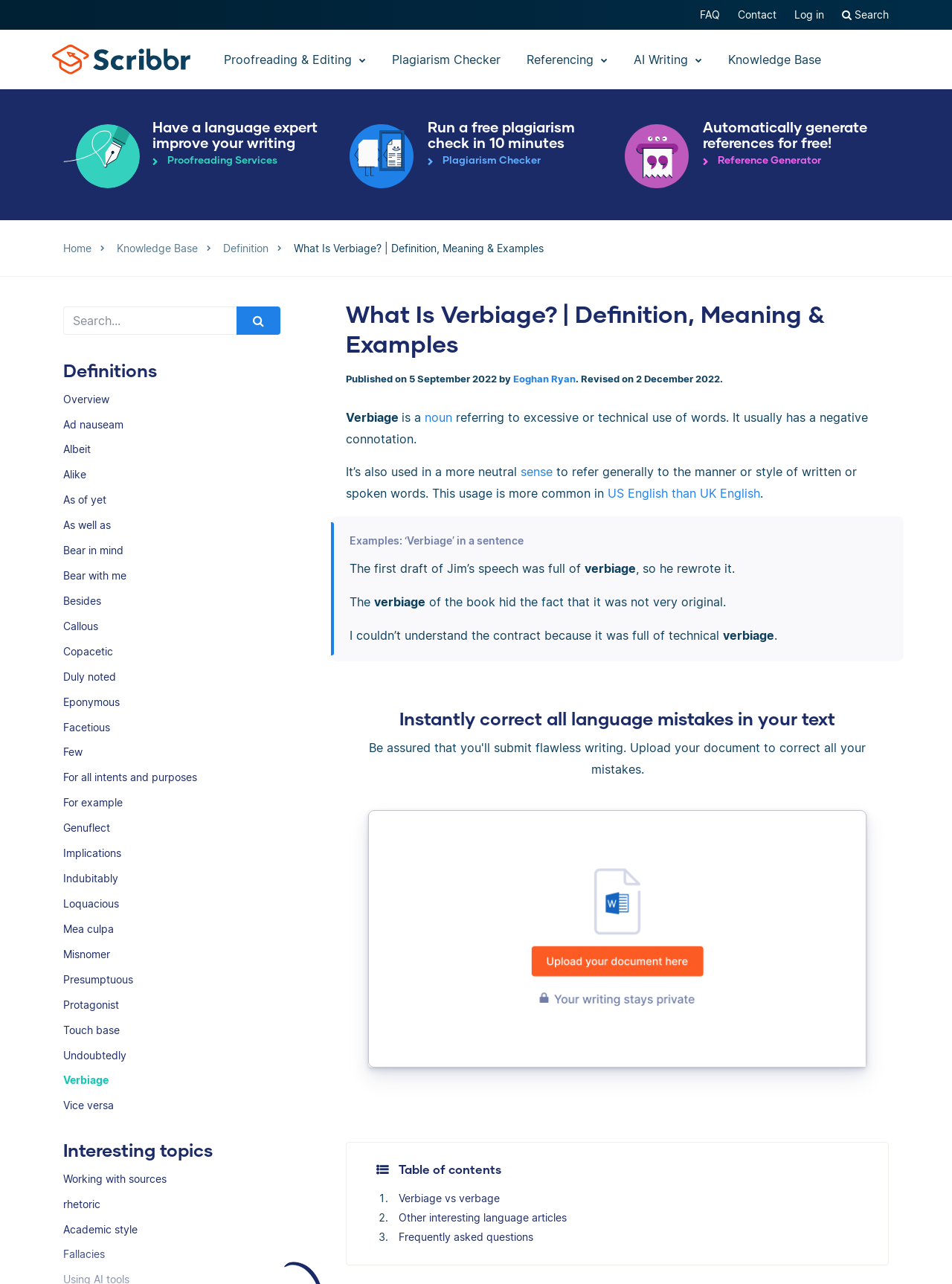Using the description: "As well as", determine the UI element's bounding box coordinates. Ensure the coordinates are in the format of four float numbers between 0 and 1, i.e., [left, top, right, bottom].

[0.066, 0.399, 0.34, 0.419]